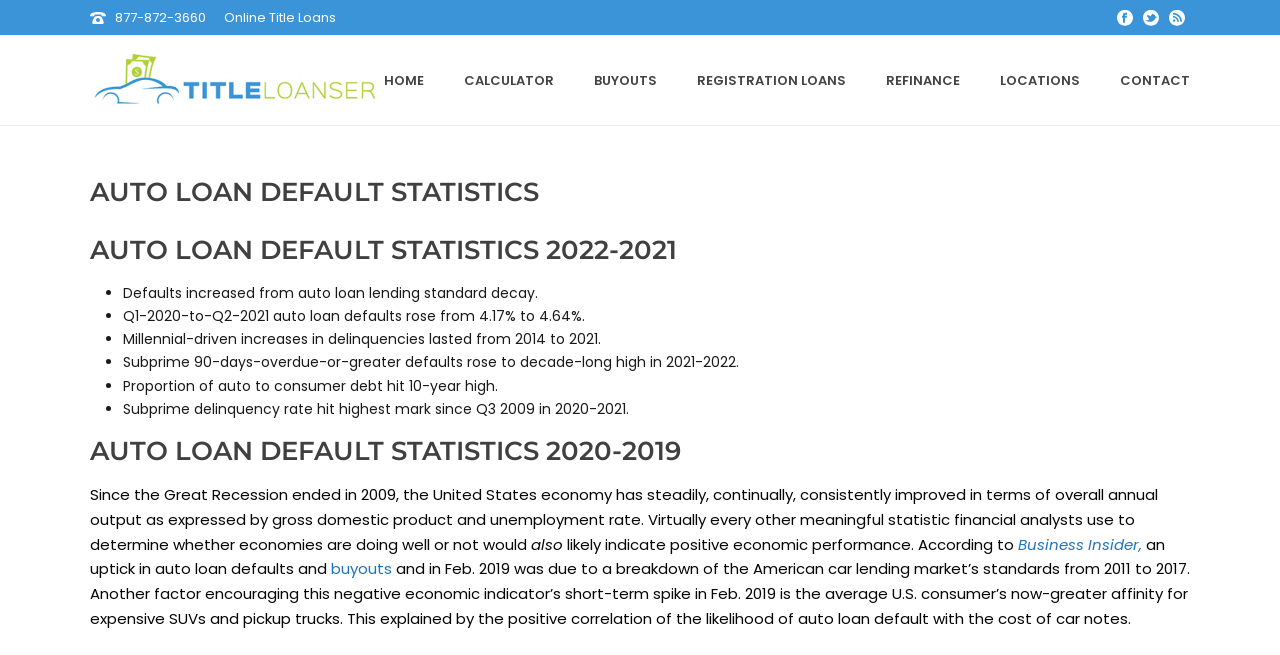Pinpoint the bounding box coordinates of the clickable area necessary to execute the following instruction: "Click the HOME link". The coordinates should be given as four float numbers between 0 and 1, namely [left, top, right, bottom].

[0.284, 0.106, 0.347, 0.142]